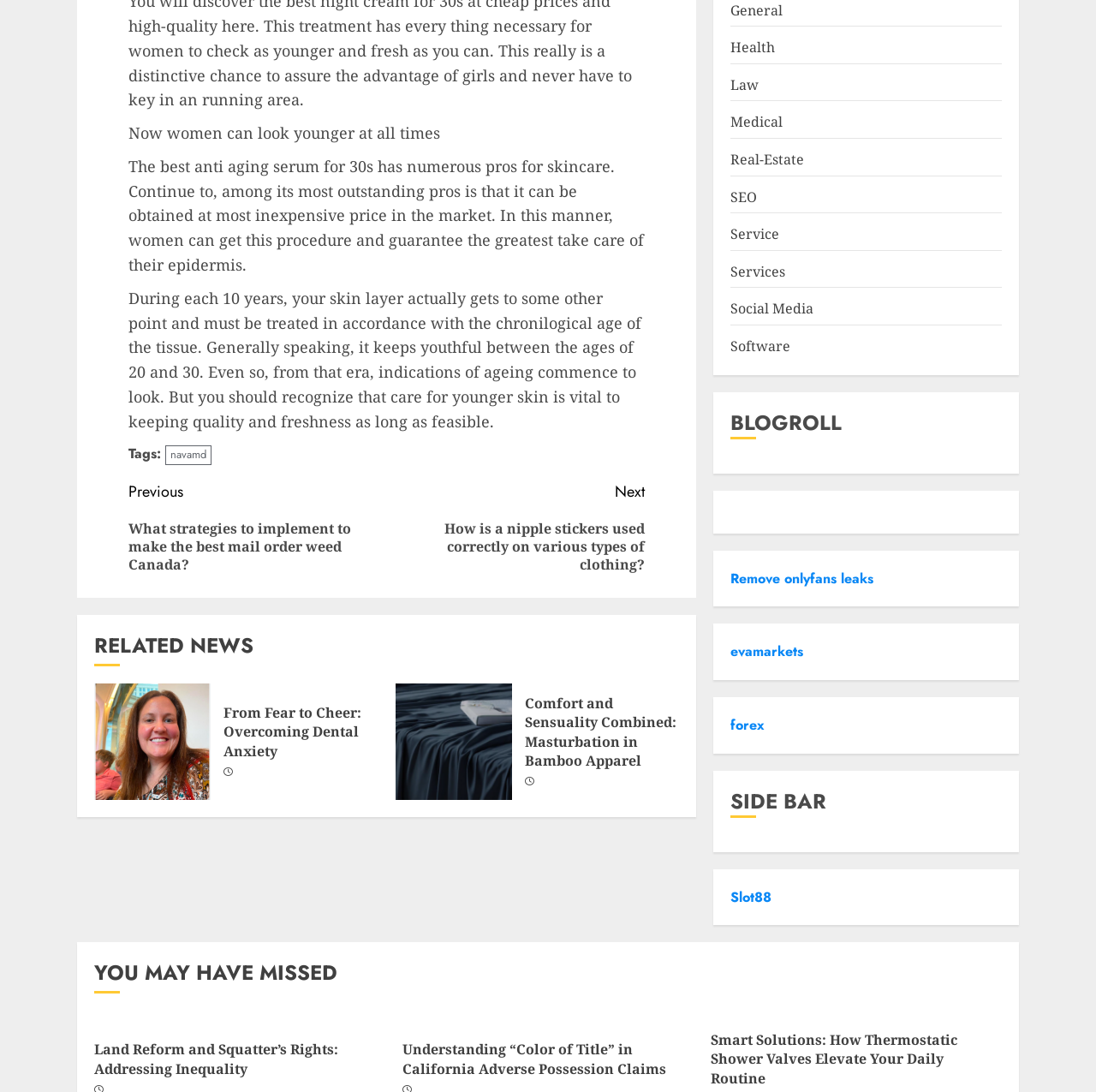Refer to the image and answer the question with as much detail as possible: What type of news is listed under 'RELATED NEWS'?

The 'RELATED NEWS' section lists various news articles on different topics, including dental anxiety, masturbation in bamboo apparel, and land reform. These articles seem to be unrelated to the main article about anti-aging serum.